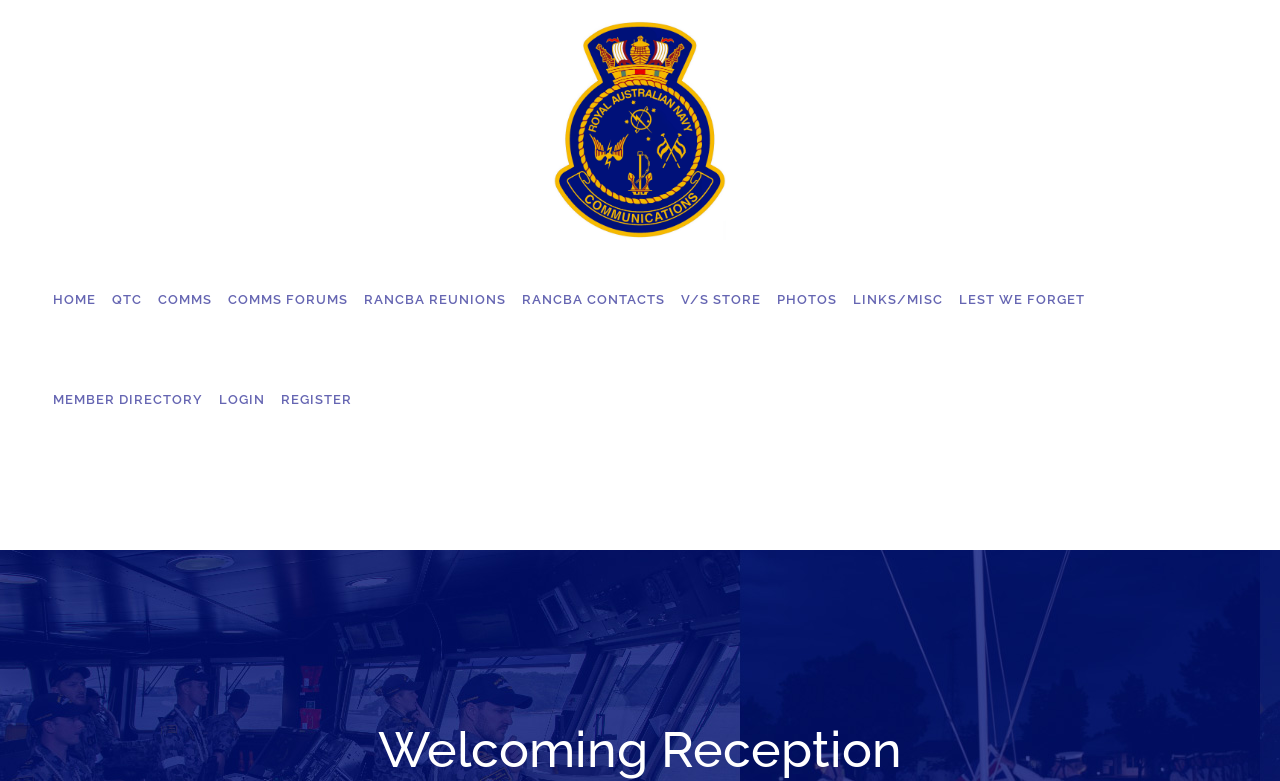Specify the bounding box coordinates for the region that must be clicked to perform the given instruction: "Login to the website".

[0.165, 0.448, 0.213, 0.576]